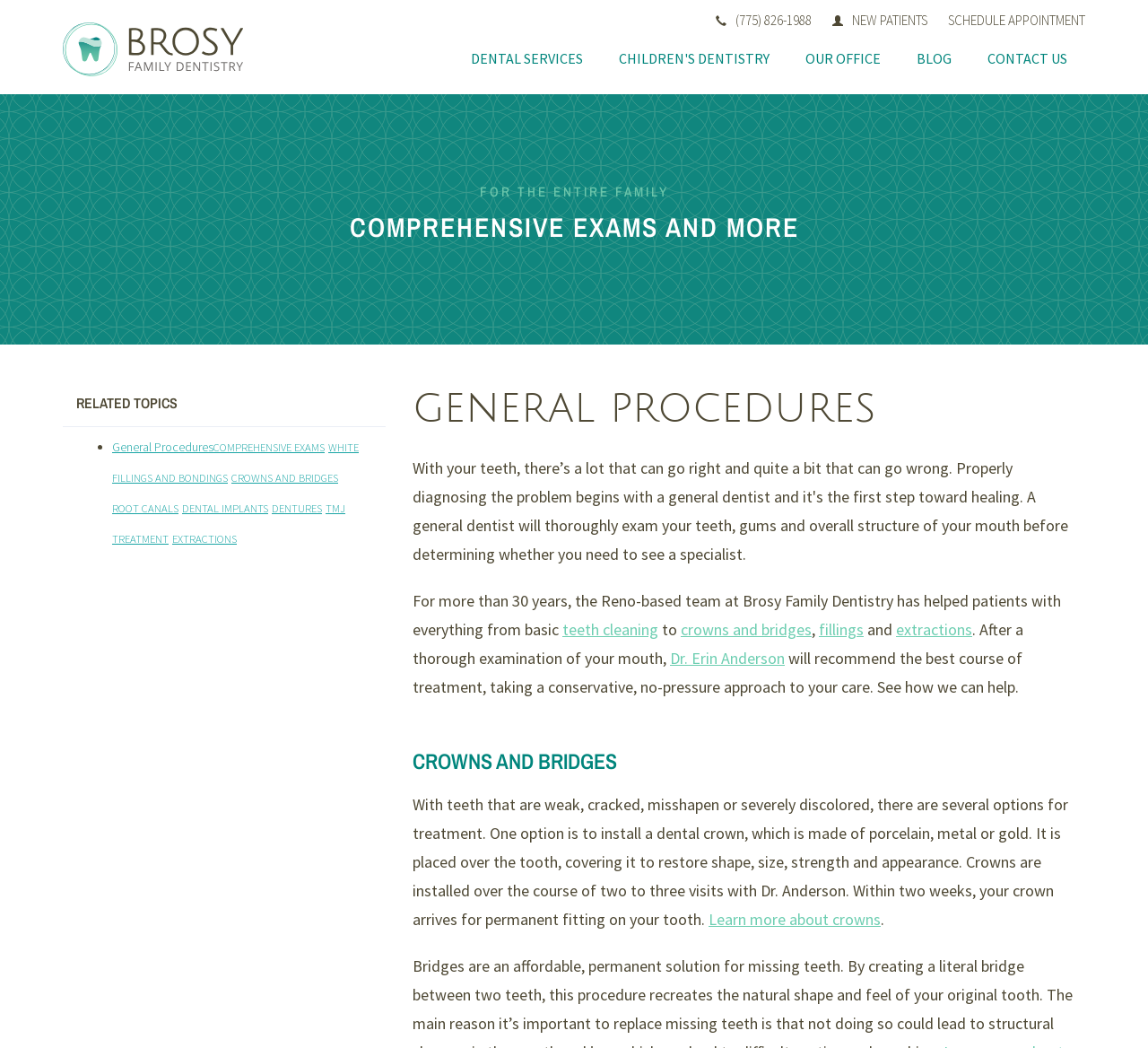Find the bounding box coordinates of the clickable area required to complete the following action: "Learn more about crowns".

[0.617, 0.867, 0.767, 0.887]